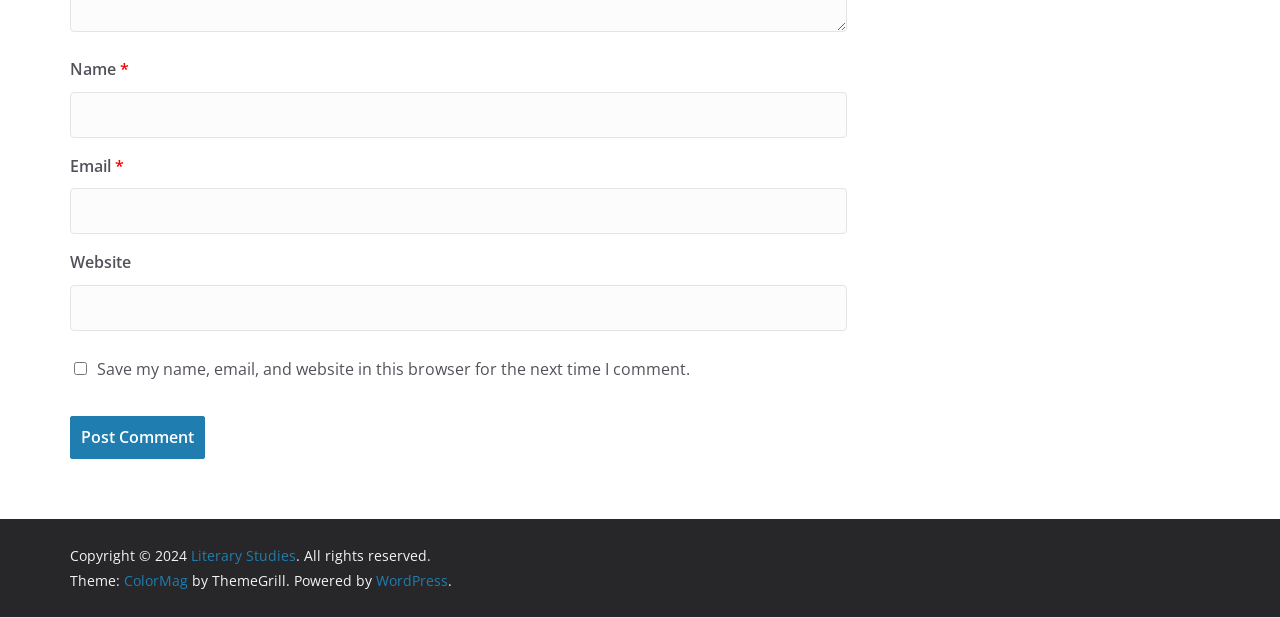What is the label of the first text box?
Answer the question in a detailed and comprehensive manner.

The first text box has a label 'Name' which is indicated by the StaticText element with the text 'Name' and is located above the text box.